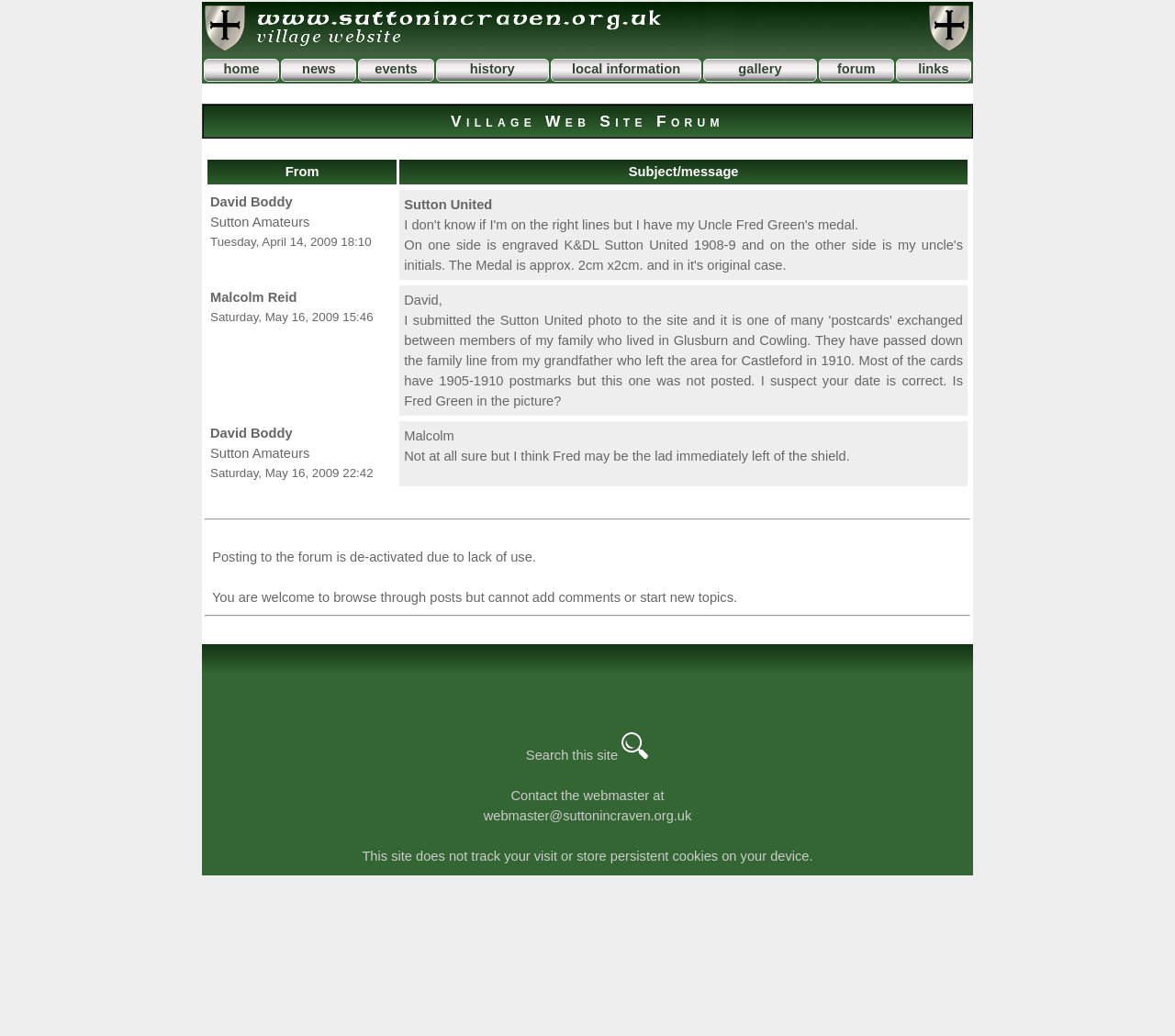Explain in detail what you observe on this webpage.

The webpage is the Sutton-in-Craven Village Website, which appears to be a community website for the village of Sutton-in-Craven. At the top of the page, there is a layout table with a link to the "sutton-in-craven home page" accompanied by an image. Below this, there is a table with seven grid cells, each containing a link to a different section of the website, including "home", "news", "events", "history", "local information", "gallery", and "forum".

The main content of the page is a forum discussion, which takes up most of the page. The discussion is about a medal related to Sutton United, a local sports team, and includes several posts from different users. The posts are displayed in a table with two columns, one for the user's name and date, and the other for the message content. The discussion is no longer active, as posting to the forum has been deactivated due to lack of use.

At the bottom of the page, there are some additional links and text, including a search function, a contact email for the webmaster, and a notice stating that the site does not track visits or store cookies.